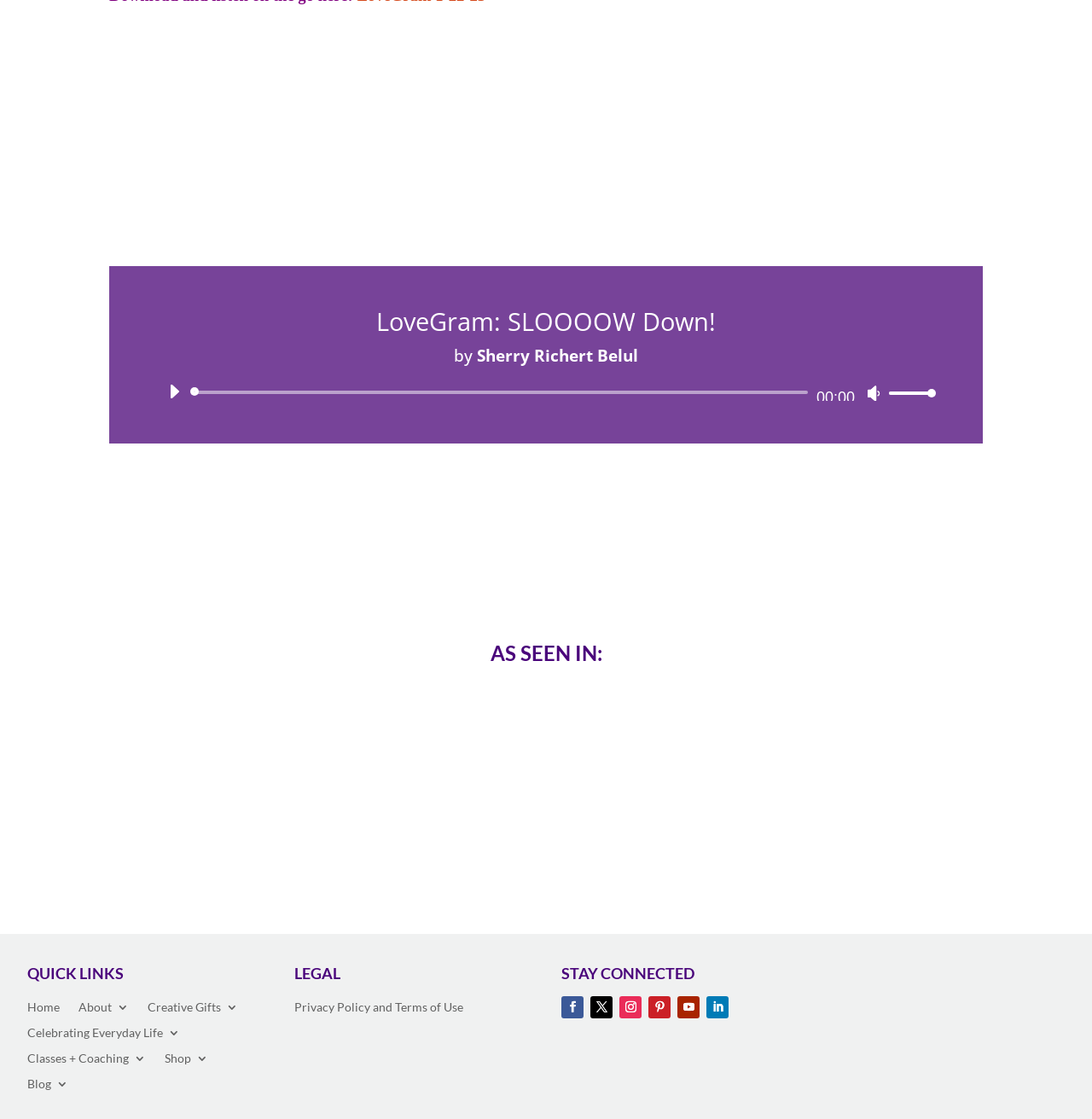What are the quick links provided at the bottom of the webpage?
Look at the image and provide a detailed response to the question.

The quick links provided at the bottom of the webpage are obtained from the link elements with the texts 'Home', 'About', 'Creative Gifts 3', etc. which are located at the bottom of the webpage.